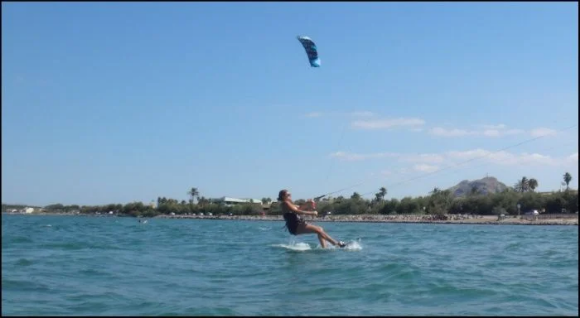Where are Maria Jose and Matias from? Refer to the image and provide a one-word or short phrase answer.

Chile